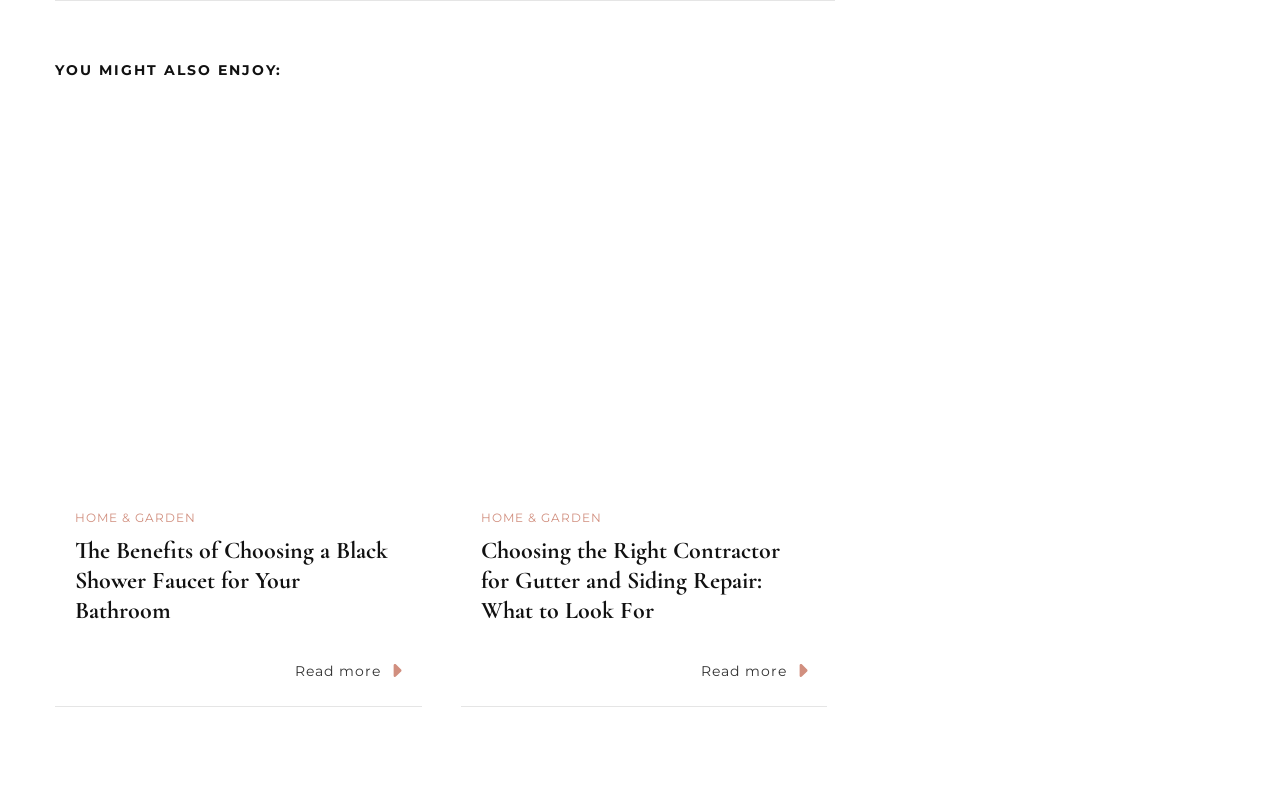What is the topic of the last link?
Please answer the question with as much detail and depth as you can.

The last link is about plumbing maintenance, as indicated by the text 'Ensure your plumbing stays problem-free with our 10 essential tasks for your plumbing maintenance checklist. Don't miss out on these important steps!'